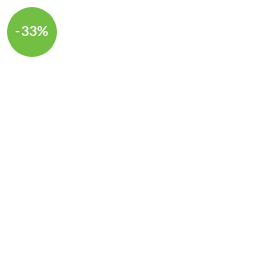Elaborate on all the key elements and details present in the image.

This image prominently features a circular label indicating a discount of 33%. The label is colored in vibrant green, which is often associated with promotions and savings, making it eye-catching and effective for capturing consumer attention. The background is minimalistic, allowing the discount label to stand out clearly. This visual approach is likely part of a marketing strategy aimed at attracting customers to a product, particularly in retail contexts.